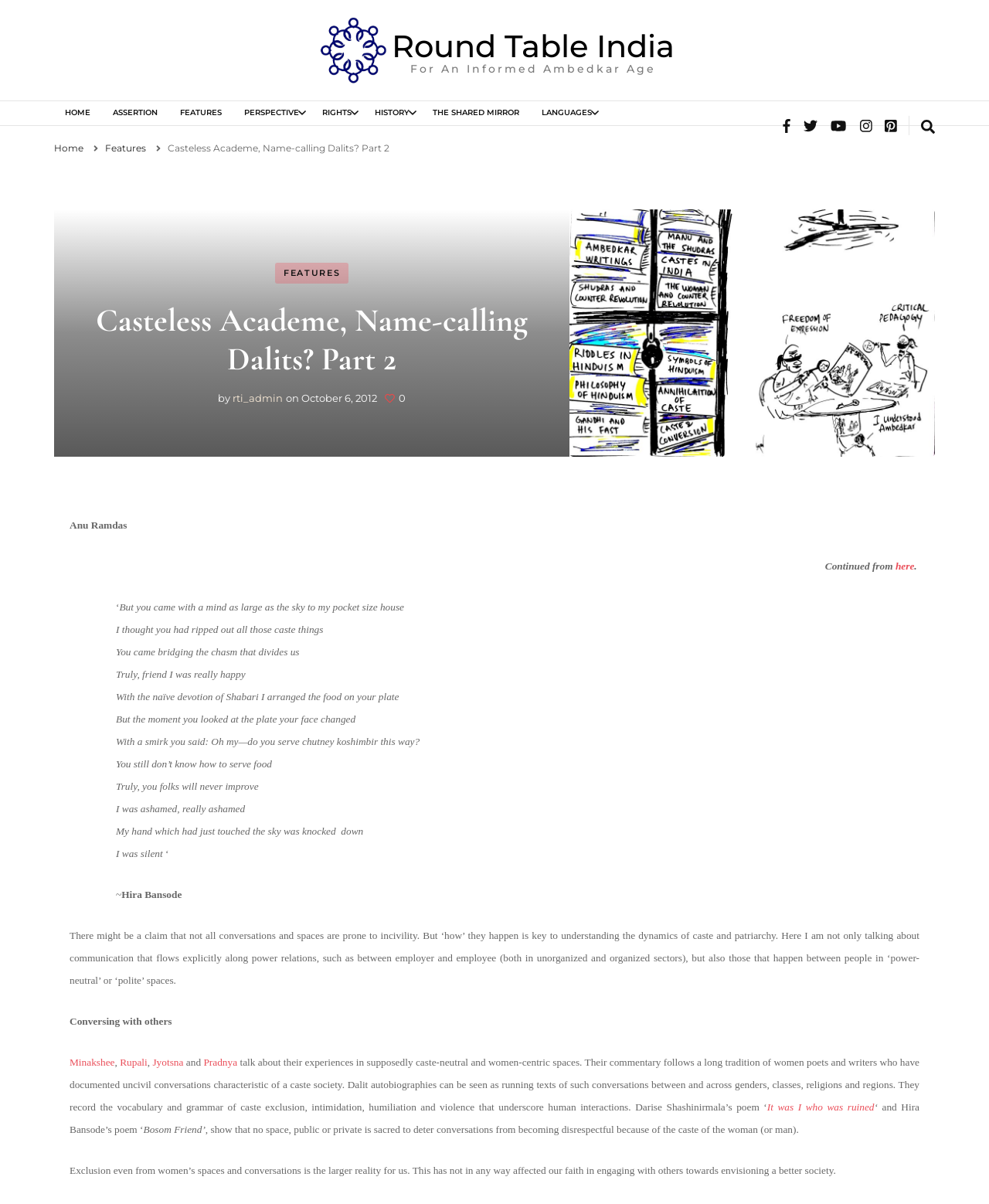What is the topic of discussion in the article?
Carefully analyze the image and provide a thorough answer to the question.

The topic of discussion in the article can be inferred from the content, which talks about conversations and spaces being prone to incivility due to caste and patriarchy.